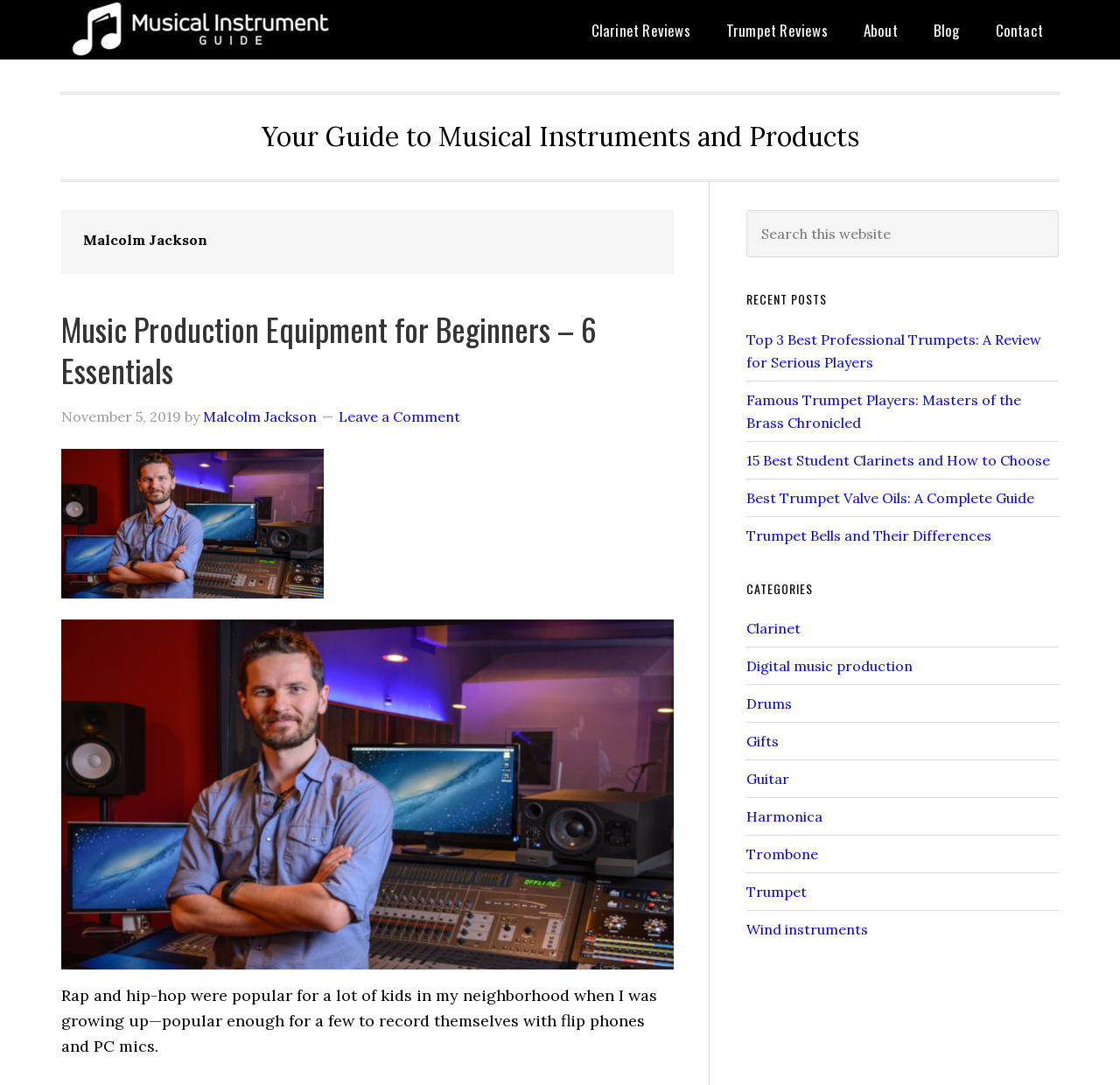Describe the entire webpage, focusing on both content and design.

The webpage is about Malcolm Jackson, a music enthusiast who shares his knowledge and experiences with musical instruments and products. At the top of the page, there are three "Skip to" links, allowing users to navigate to primary navigation, main content, or primary sidebar.

Below these links, there is a navigation menu with five links: "Clarinet Reviews", "Trumpet Reviews", "About", "Blog", and "Contact". This menu is positioned at the top-right corner of the page.

The main content area is divided into two sections. On the left side, there is a heading "Malcolm Jackson" followed by a subheading "Music Production Equipment for Beginners – 6 Essentials" and a link to the same article. Below this, there is a figure with an image of a man standing in a music recording studio, accompanied by a paragraph of text.

On the right side, there is a primary sidebar with a search bar, recent posts, and categories. The search bar has a label "Search this website" and a button labeled "SEARCH". Below the search bar, there are five recent post links, including "Top 3 Best Professional Trumpets: A Review for Serious Players" and "15 Best Student Clarinets and How to Choose". Further down, there are categories listed, including "Clarinet", "Digital music production", "Drums", and others.

Throughout the page, there are several links to articles and categories, making it easy for users to navigate and find relevant information about musical instruments and products.